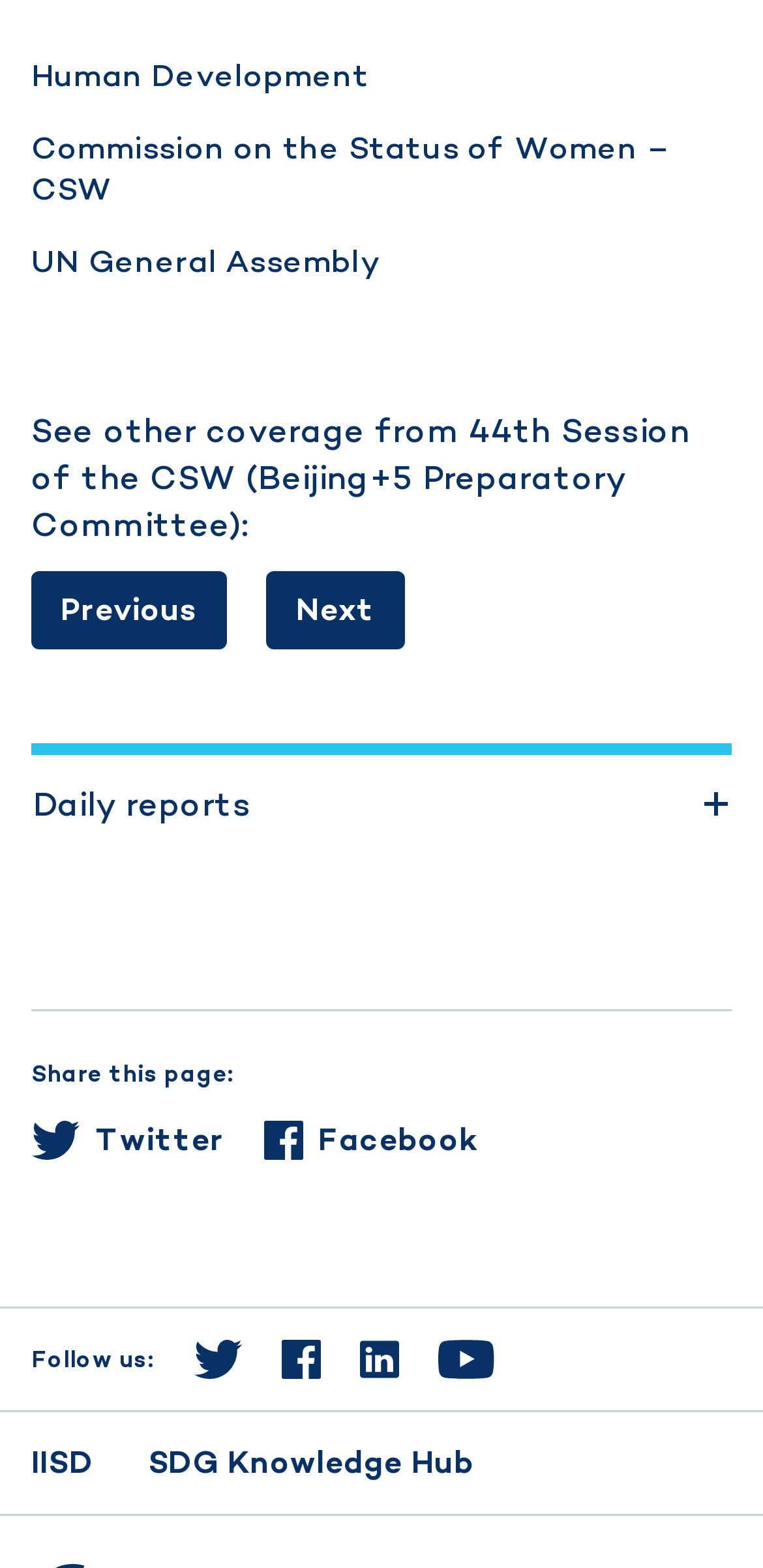How many social media platforms are available for sharing the page?
Provide a well-explained and detailed answer to the question.

There are three social media platforms available for sharing the page: Twitter, Facebook, and Linkedin. These options are located in the middle of the page, below the 'Share this page:' text.